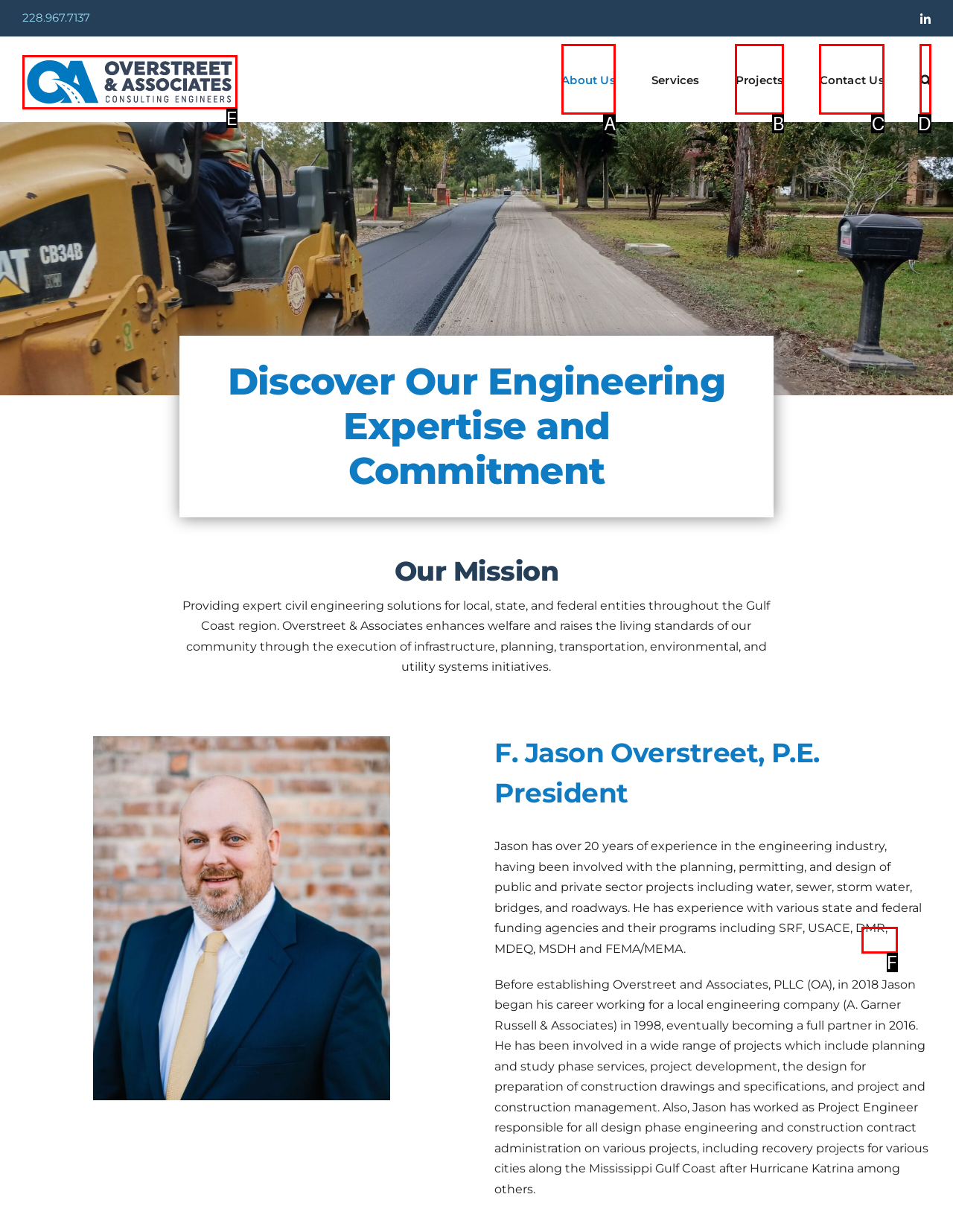Determine the option that aligns with this description: alt="Overstreet & Associates Logo"
Reply with the option's letter directly.

E